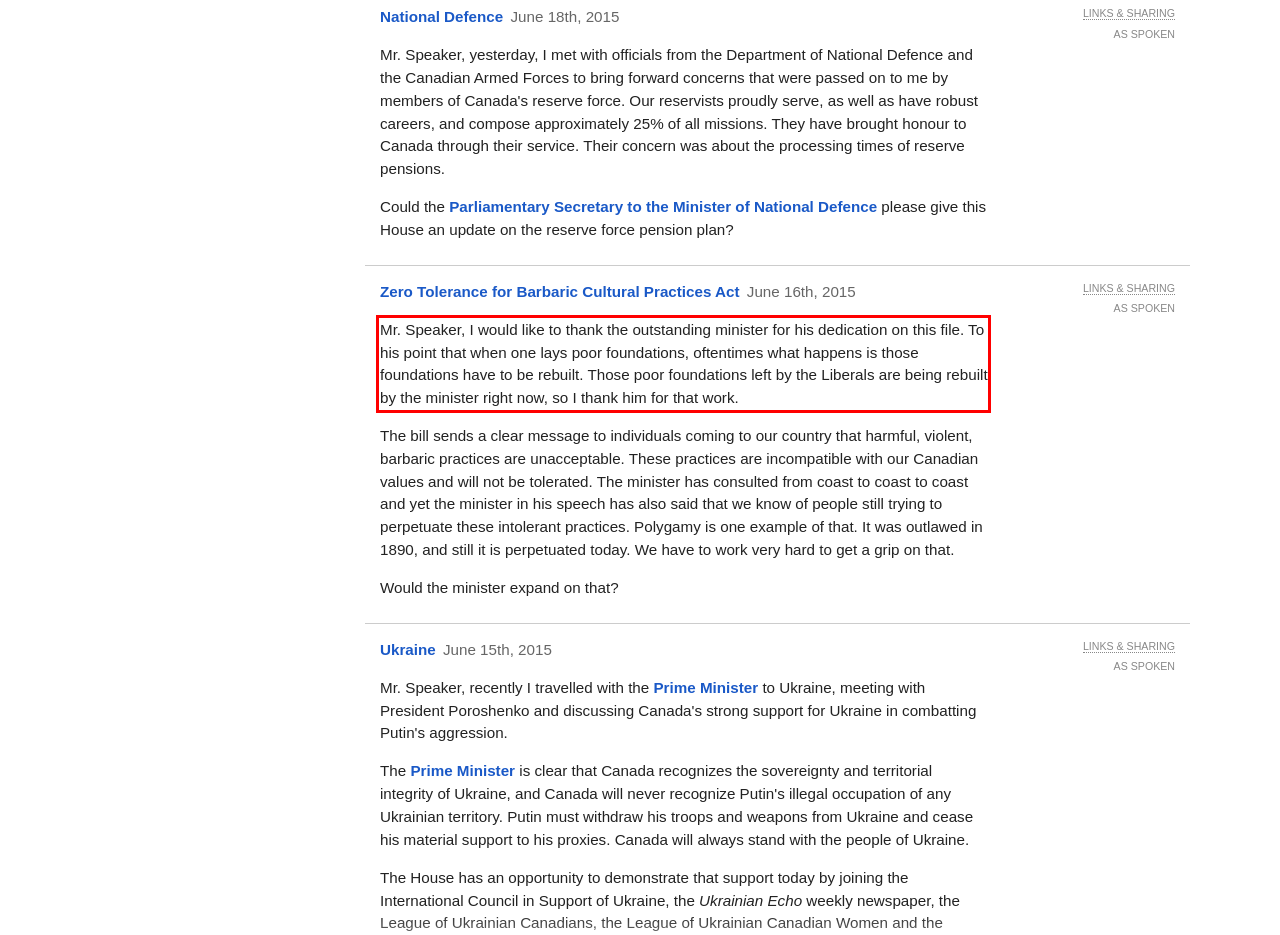With the provided screenshot of a webpage, locate the red bounding box and perform OCR to extract the text content inside it.

Mr. Speaker, I would like to thank the outstanding minister for his dedication on this file. To his point that when one lays poor foundations, oftentimes what happens is those foundations have to be rebuilt. Those poor foundations left by the Liberals are being rebuilt by the minister right now, so I thank him for that work.